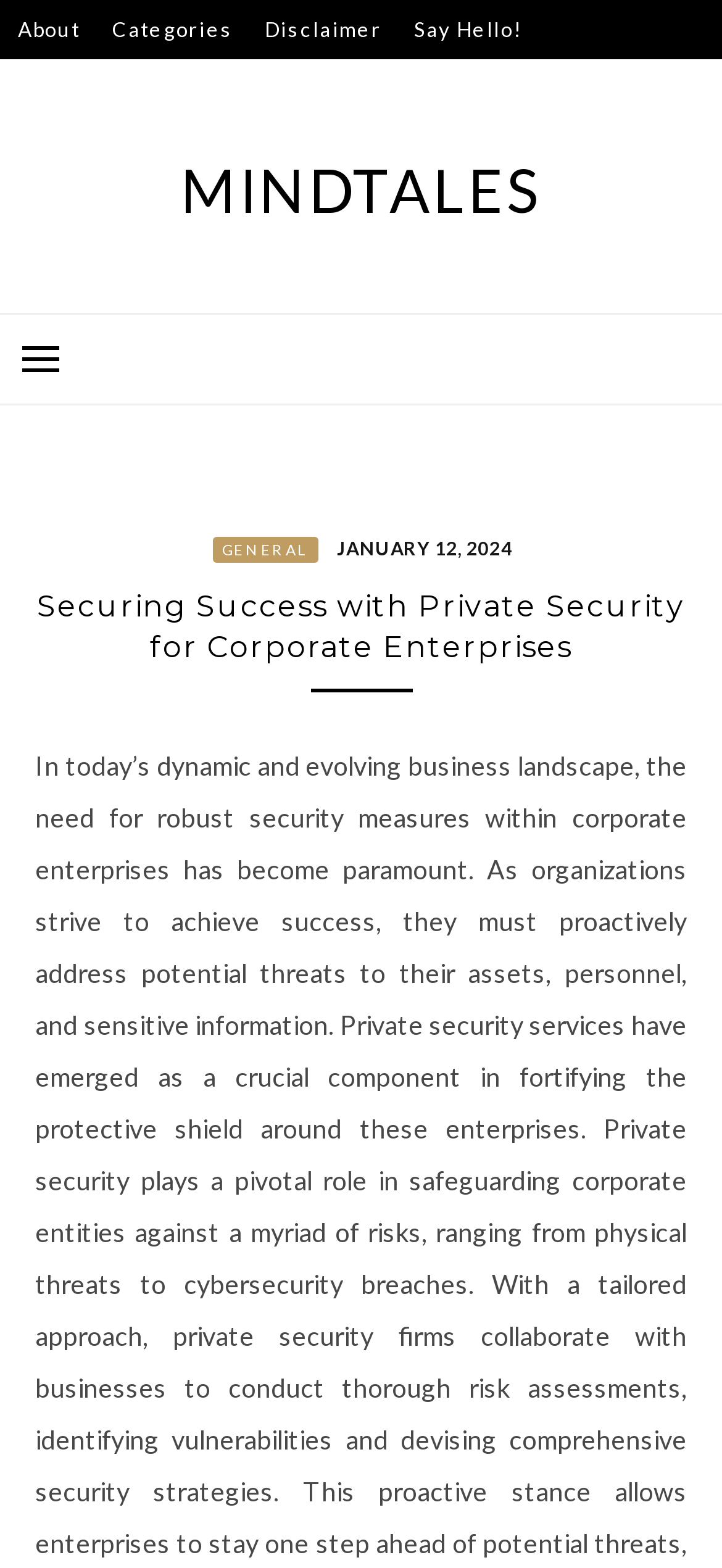What is the topic of the main heading?
Can you provide an in-depth and detailed response to the question?

I read the main heading and found it's about 'Securing Success with Private Security for Corporate Enterprises', so the topic is private security.